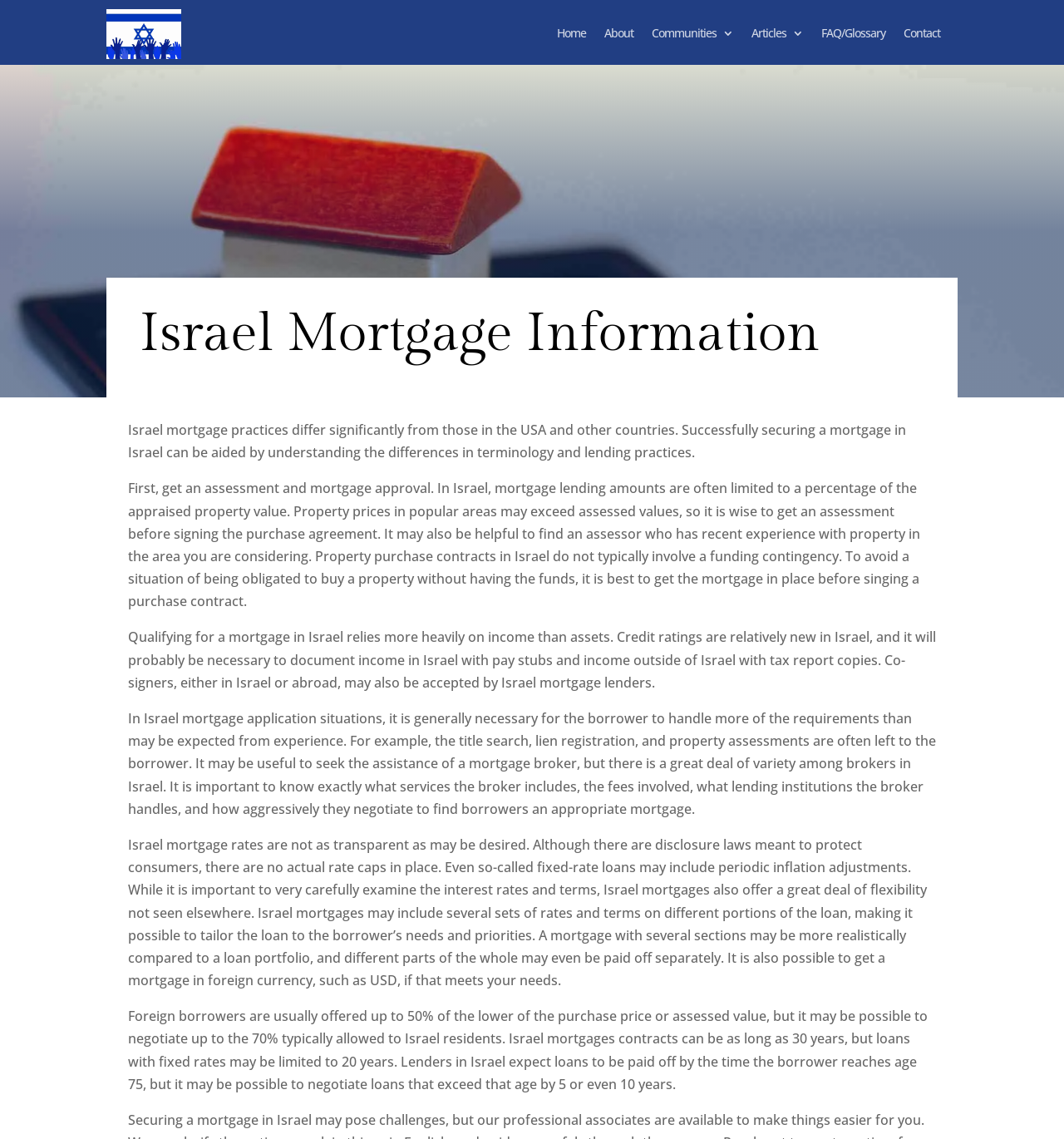Using the information in the image, give a comprehensive answer to the question: 
What is the main topic of this webpage?

Based on the webpage content, it is clear that the main topic is about Israel mortgage information, including practices, terminology, and lending practices. The webpage provides detailed information about securing a mortgage in Israel, which further supports this conclusion.